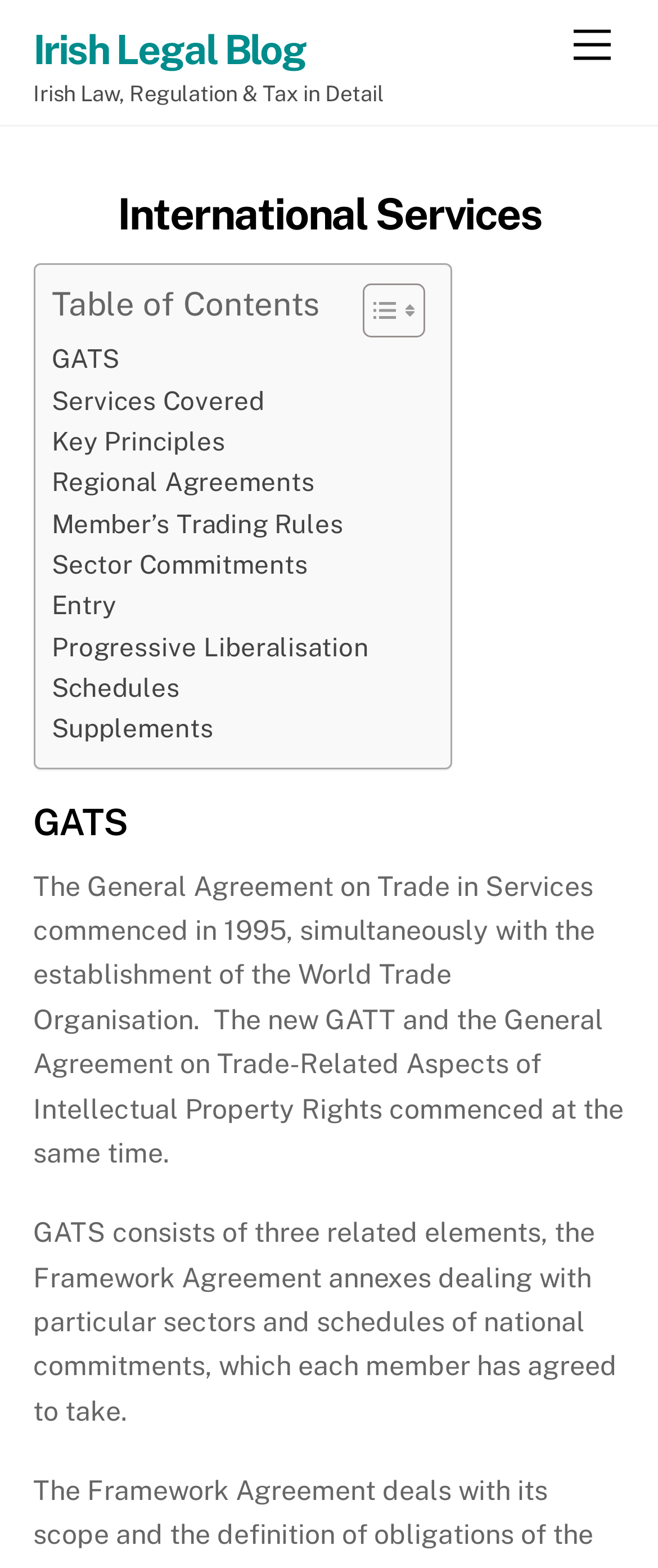Can you specify the bounding box coordinates for the region that should be clicked to fulfill this instruction: "Click on the 'Menu' link".

[0.847, 0.008, 0.95, 0.05]